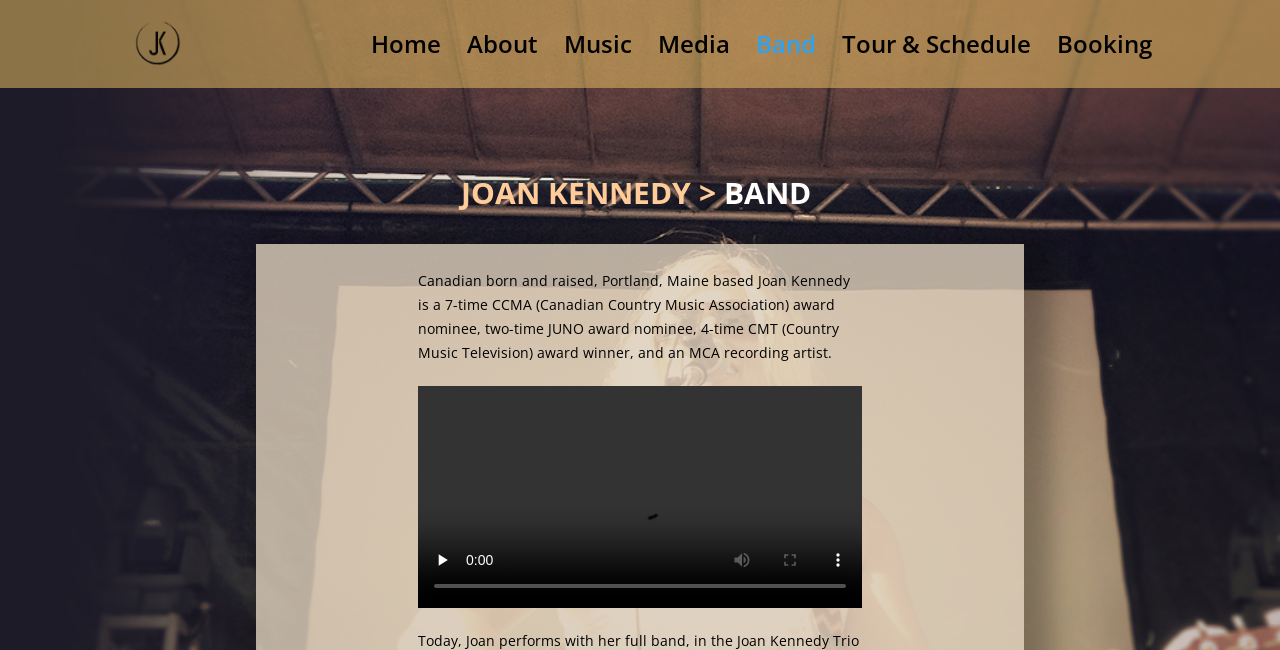How many CCMA award nominations does Joan Kennedy have?
Craft a detailed and extensive response to the question.

The answer can be found in the StaticText element, which states that Joan Kennedy is a '7-time CCMA (Canadian Country Music Association) award nominee'.